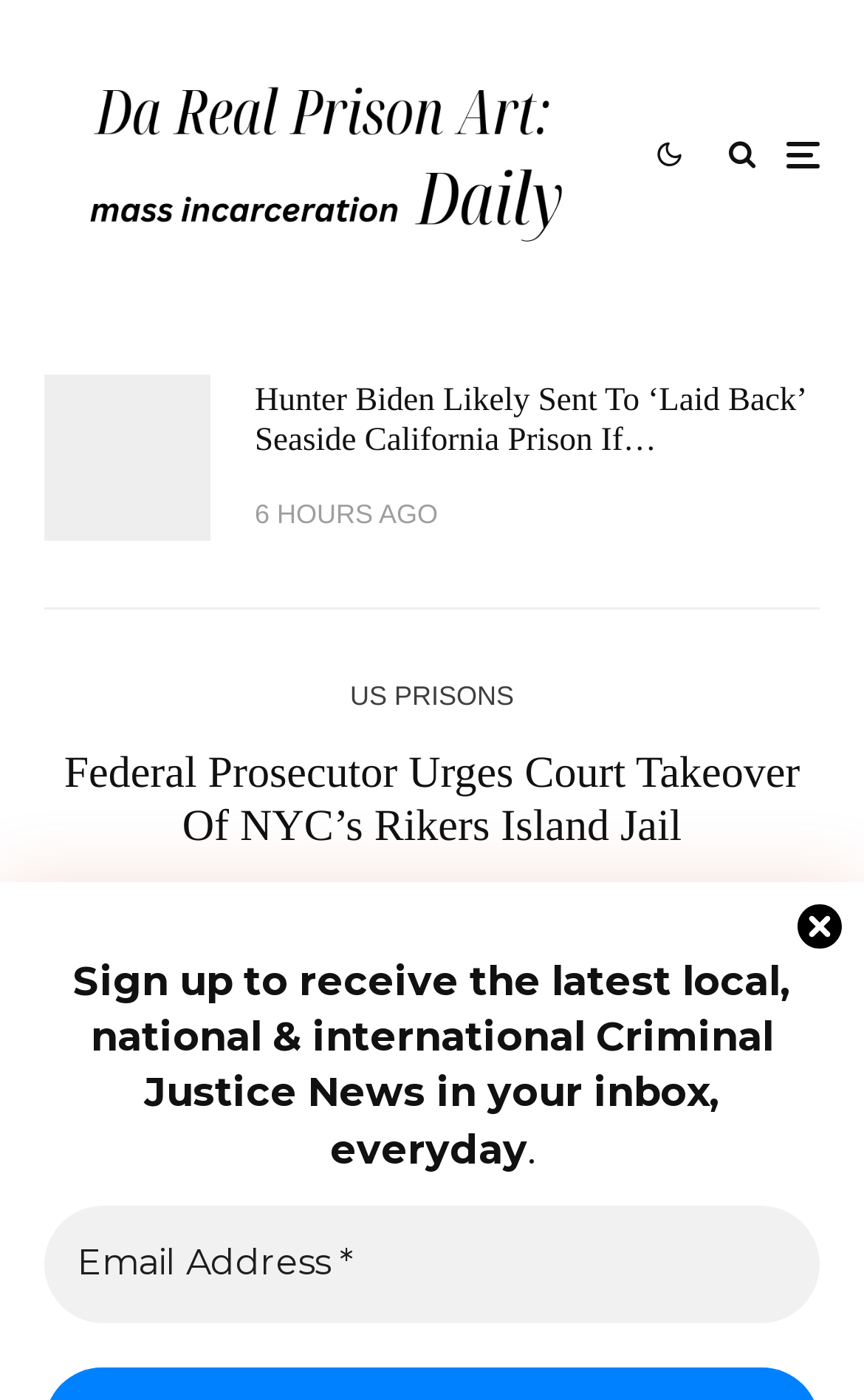Given the element description US Prisons, predict the bounding box coordinates for the UI element in the webpage screenshot. The format should be (top-left x, top-left y, bottom-right x, bottom-right y), and the values should be between 0 and 1.

[0.405, 0.483, 0.595, 0.515]